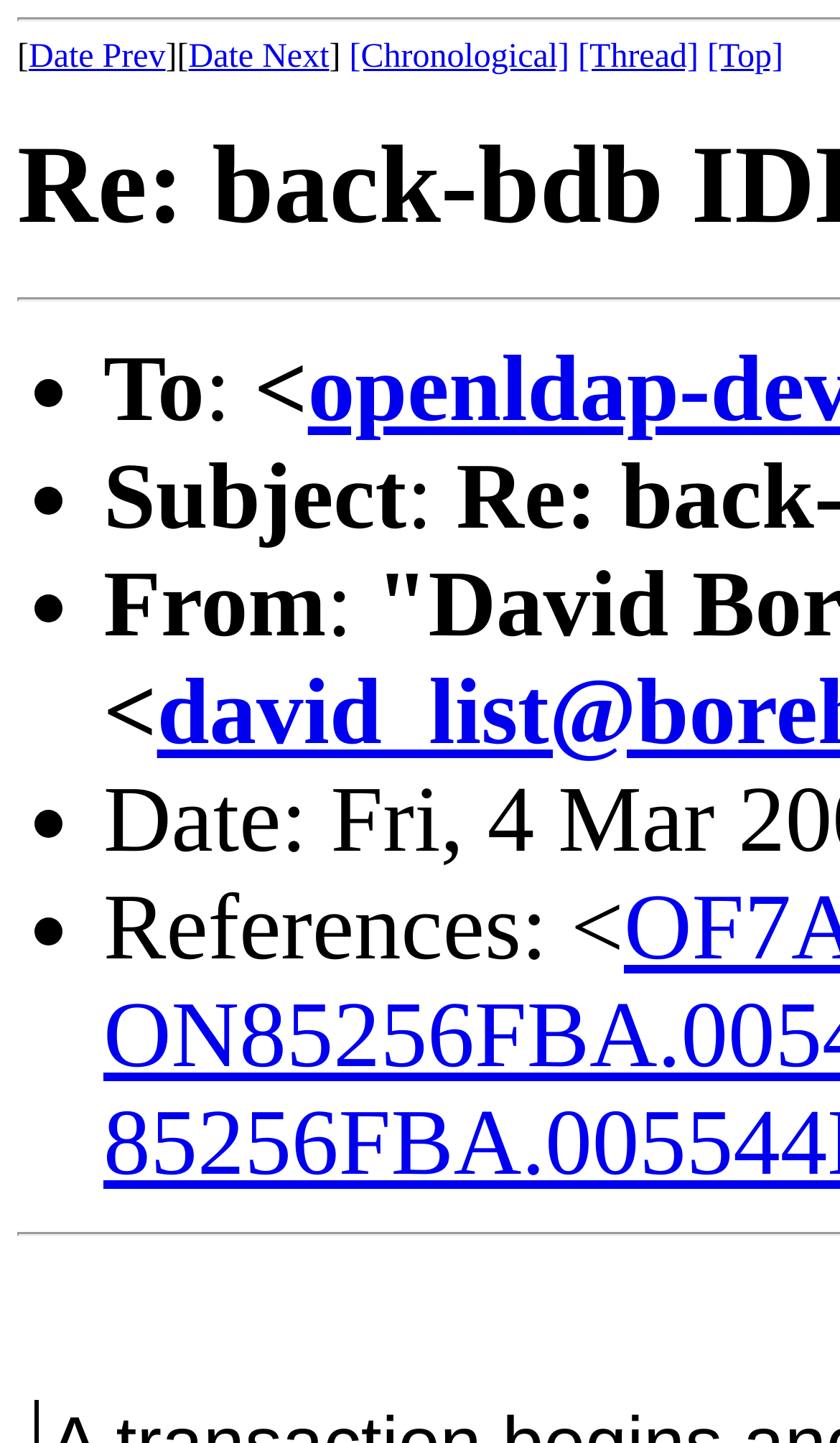Give a detailed account of the webpage's layout and content.

The webpage appears to be a discussion forum or email thread viewer. At the top, there are five links in a row, labeled "Date Prev", "Date Next", "[Chronological]", "[Thread]", and "[Top]". These links are positioned horizontally, with "Date Prev" on the left and "[Top]" on the right.

Below these links, there is a list of items, each marked with a bullet point (•). The first item has the text "To" followed by some information. The second item has the text "Subject" followed by a colon and some information. The third item has the text "From" followed by some information. The fourth and fifth items have the text "References: <" followed by some information.

The list items are stacked vertically, with the first item at the top and the last item at the bottom. The bullet points are aligned to the left, and the text associated with each item is positioned to the right of the bullet point.